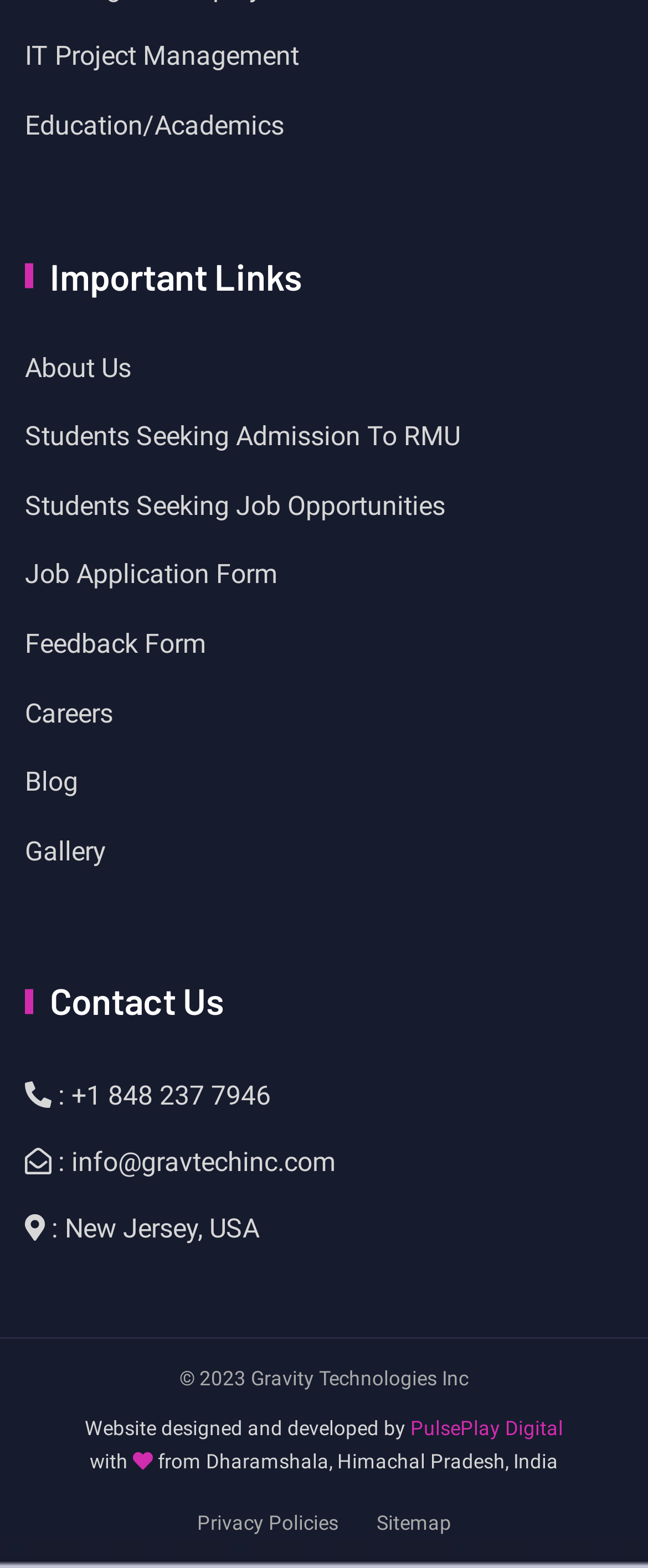Use a single word or phrase to answer the following:
What is the email address to contact?

info@gravtechinc.com